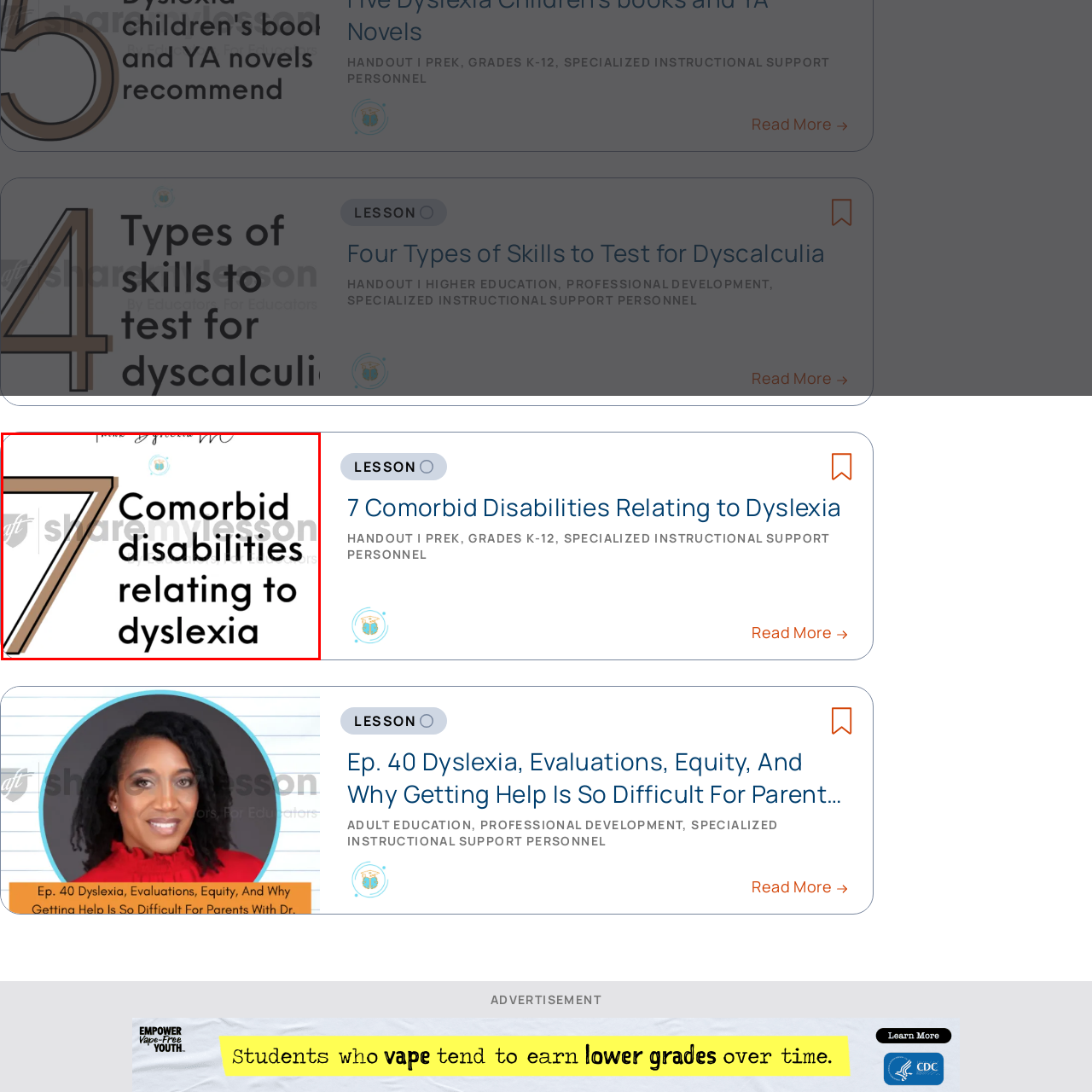Offer a detailed explanation of the image encased within the red boundary.

The image features a stylized representation of the number "7" alongside the text "Comorbid disabilities relating to dyslexia." The design integrates visually appealing elements, likely aimed at educators and professionals in the field of special education. The branding at the top indicates the involvement of "Think Dyslexia LLC," suggesting it focuses on raising awareness about dyslexia and associated disabilities. The use of bold typography emphasizes the importance of understanding and addressing the various comorbid conditions that can affect individuals with dyslexia, enhancing the message's engagement and accessibility for its audience.